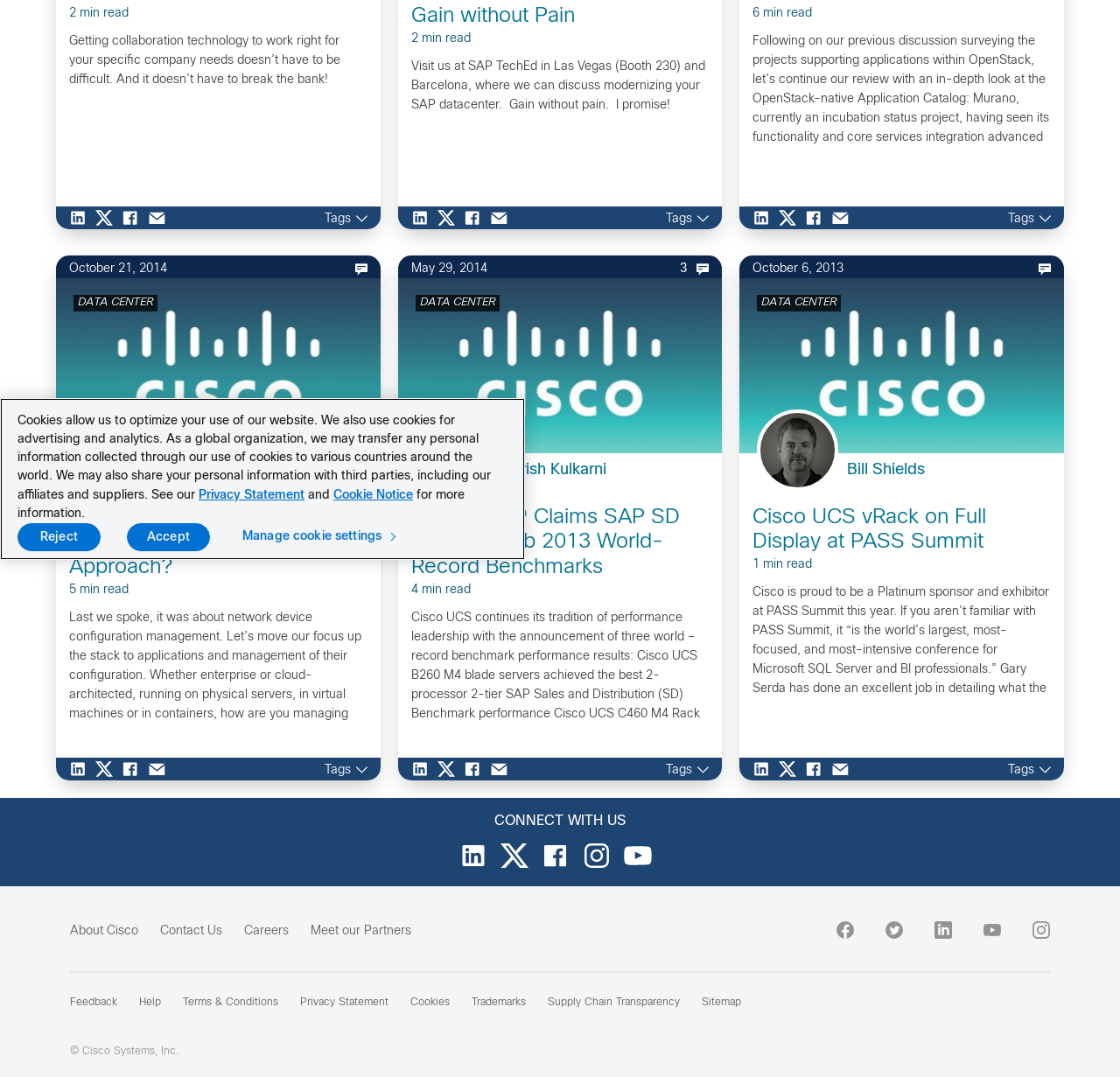Provide the bounding box coordinates for the UI element that is described as: "Cookie Notice".

[0.298, 0.452, 0.369, 0.467]